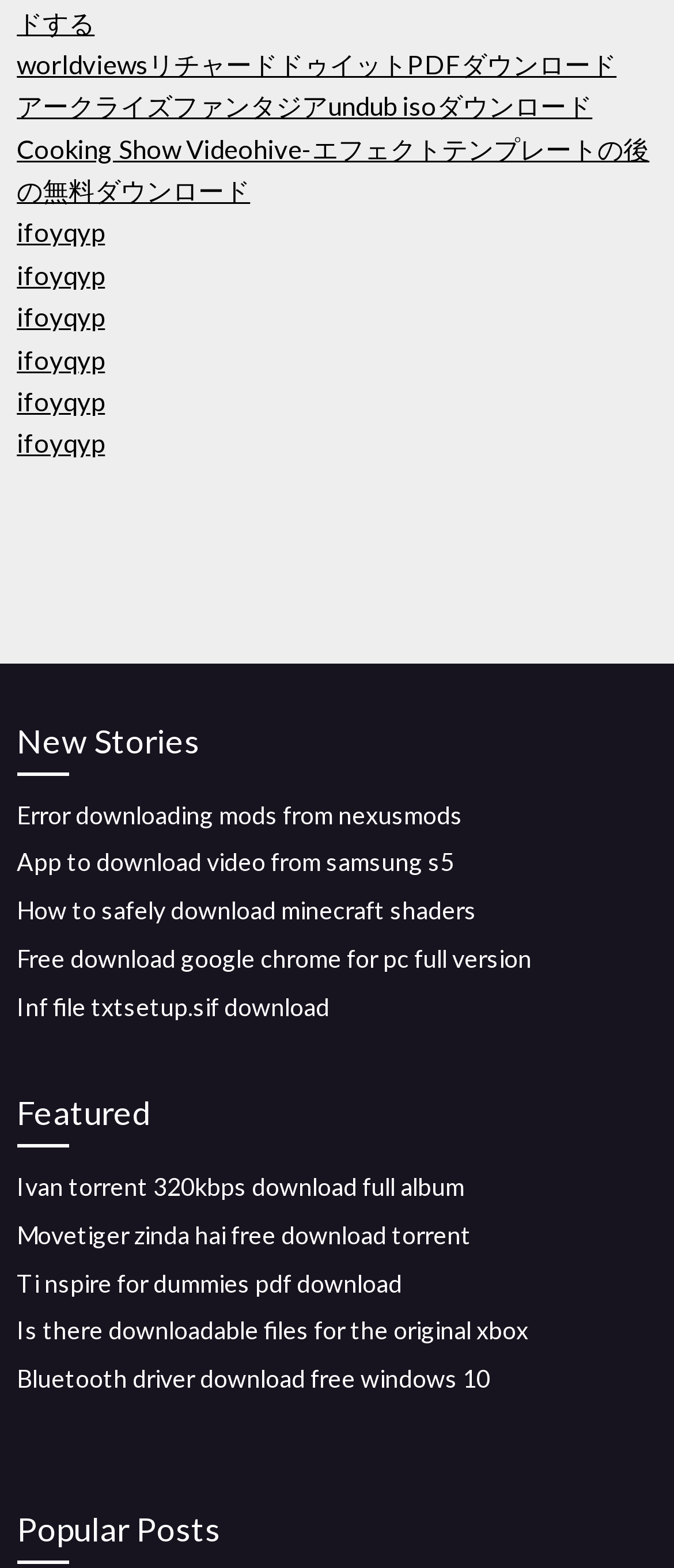Pinpoint the bounding box coordinates of the area that should be clicked to complete the following instruction: "Read New Stories". The coordinates must be given as four float numbers between 0 and 1, i.e., [left, top, right, bottom].

[0.025, 0.456, 0.975, 0.494]